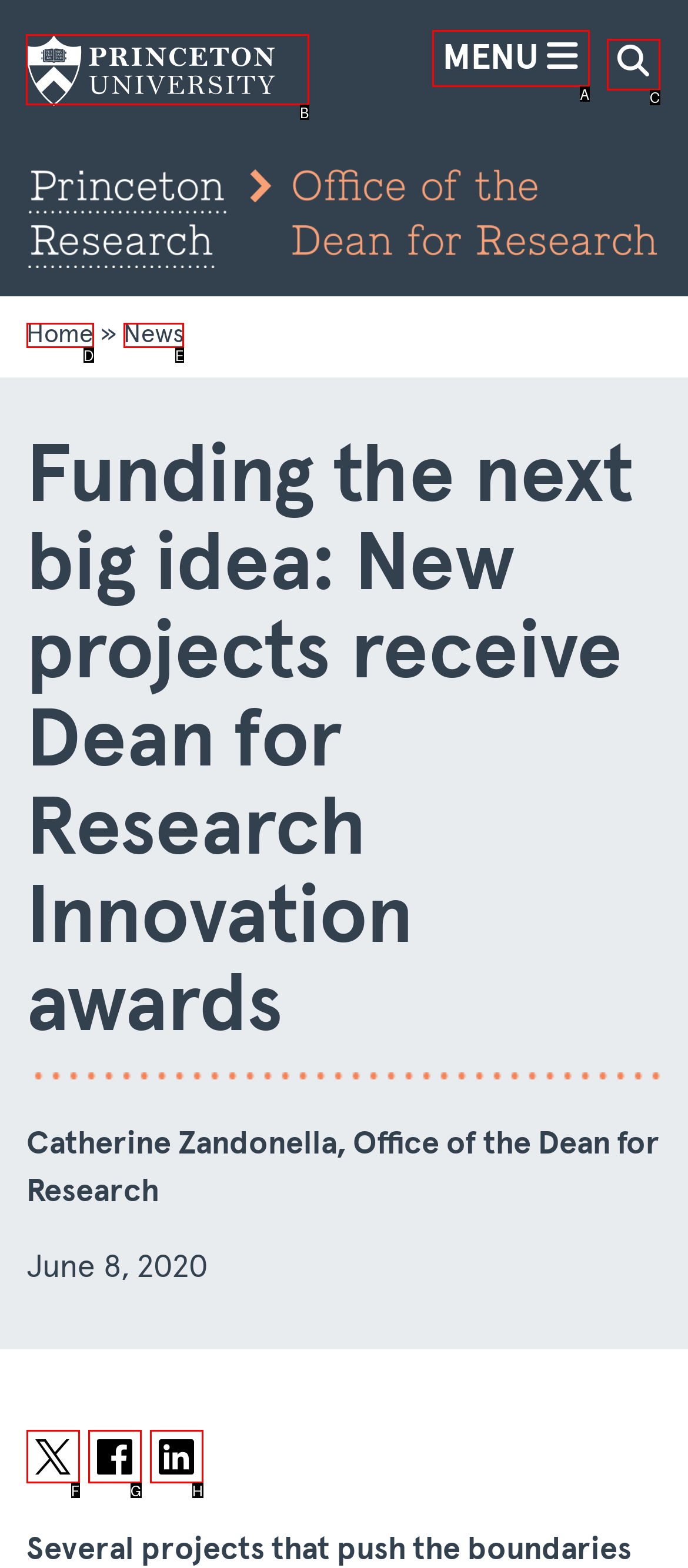Please indicate which HTML element to click in order to fulfill the following task: Go to Princeton University homepage Respond with the letter of the chosen option.

B